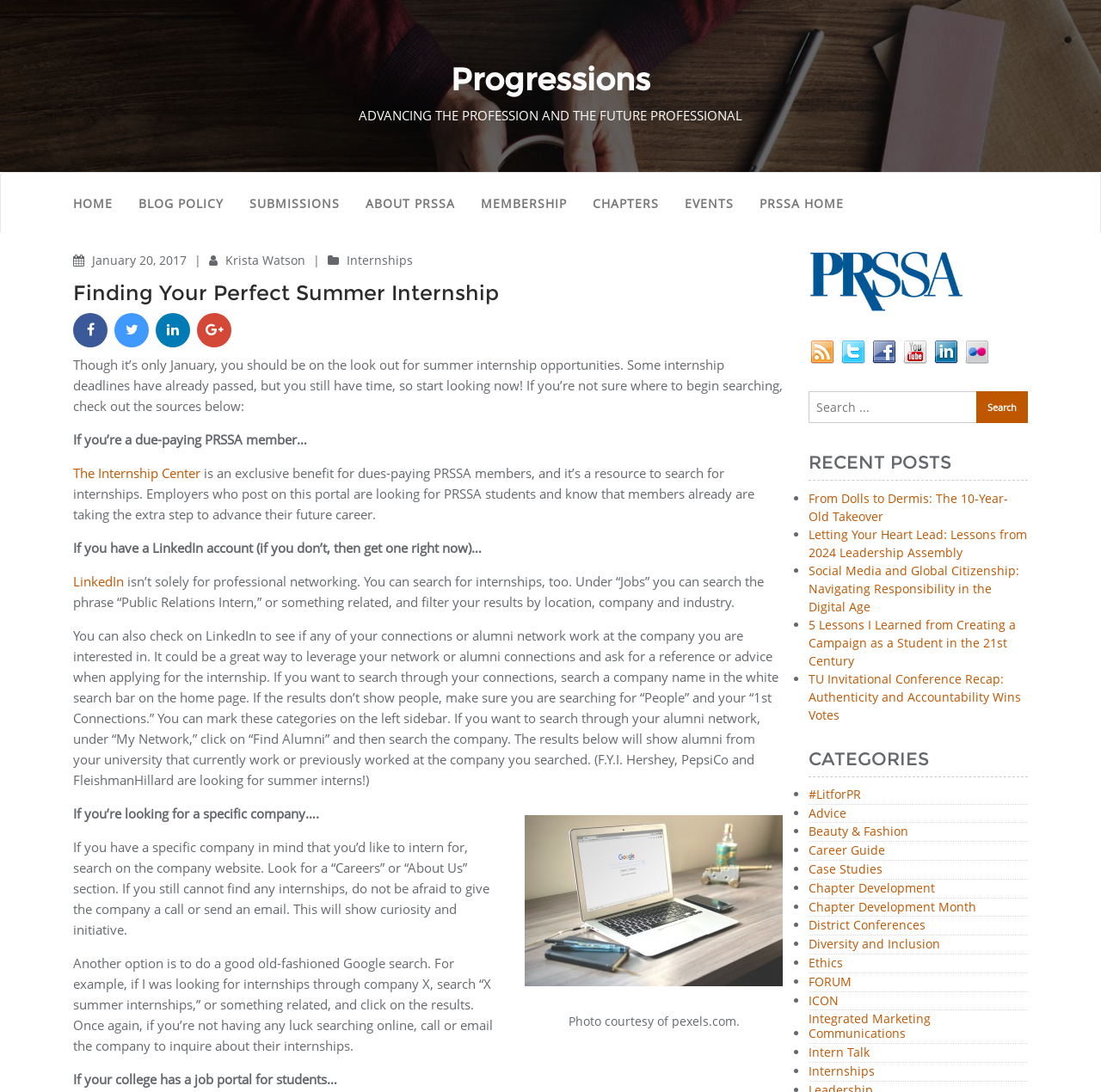What is the purpose of the 'Internship Center'?
Please answer the question with a detailed response using the information from the screenshot.

I determined the purpose of the 'Internship Center' by reading the static text element with the text 'is an exclusive benefit for dues-paying PRSSA members, and it’s a resource to search for internships...' which has a bounding box coordinate of [0.066, 0.426, 0.658, 0.46].